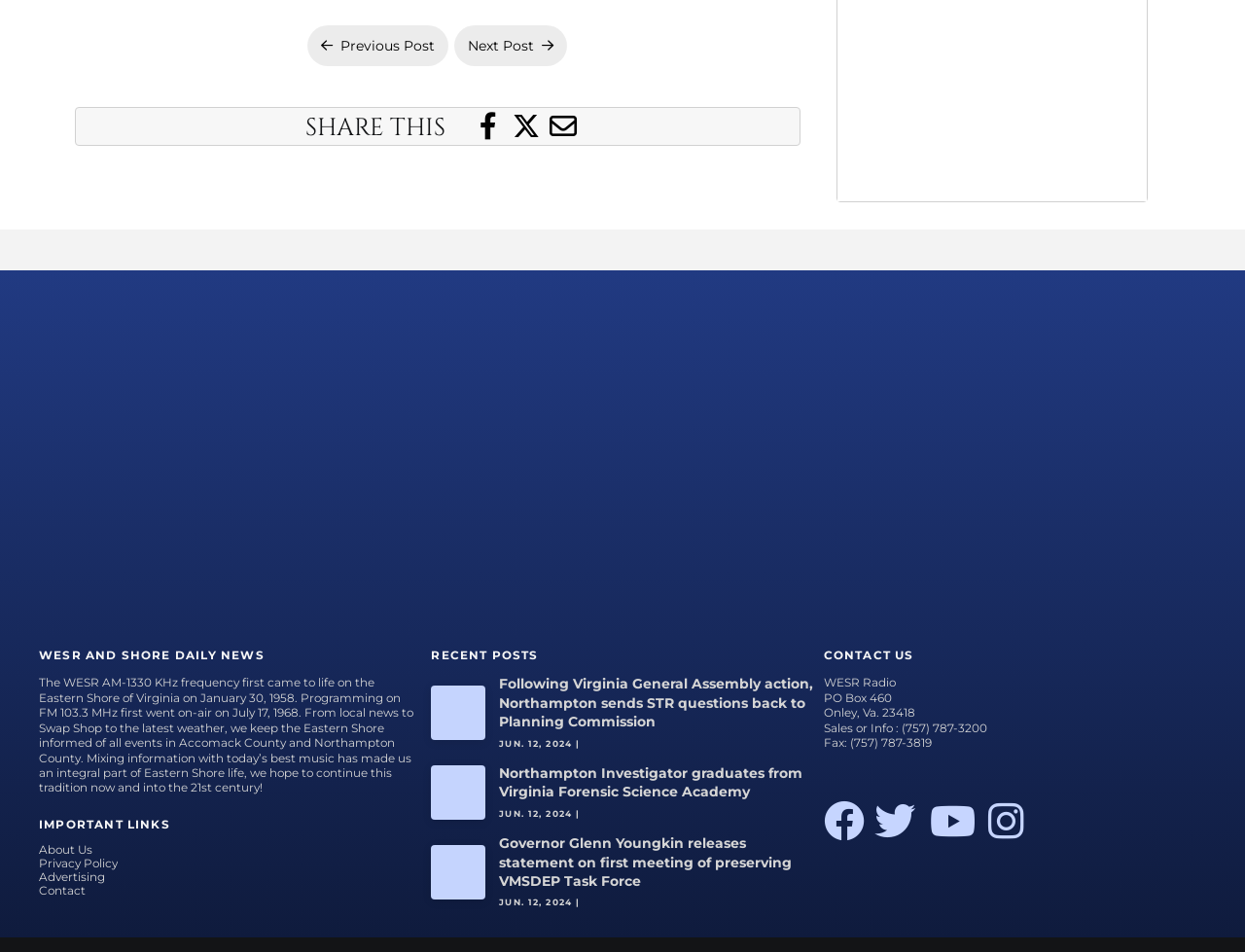Use a single word or phrase to answer the question:
How many recent posts are listed on the webpage?

3